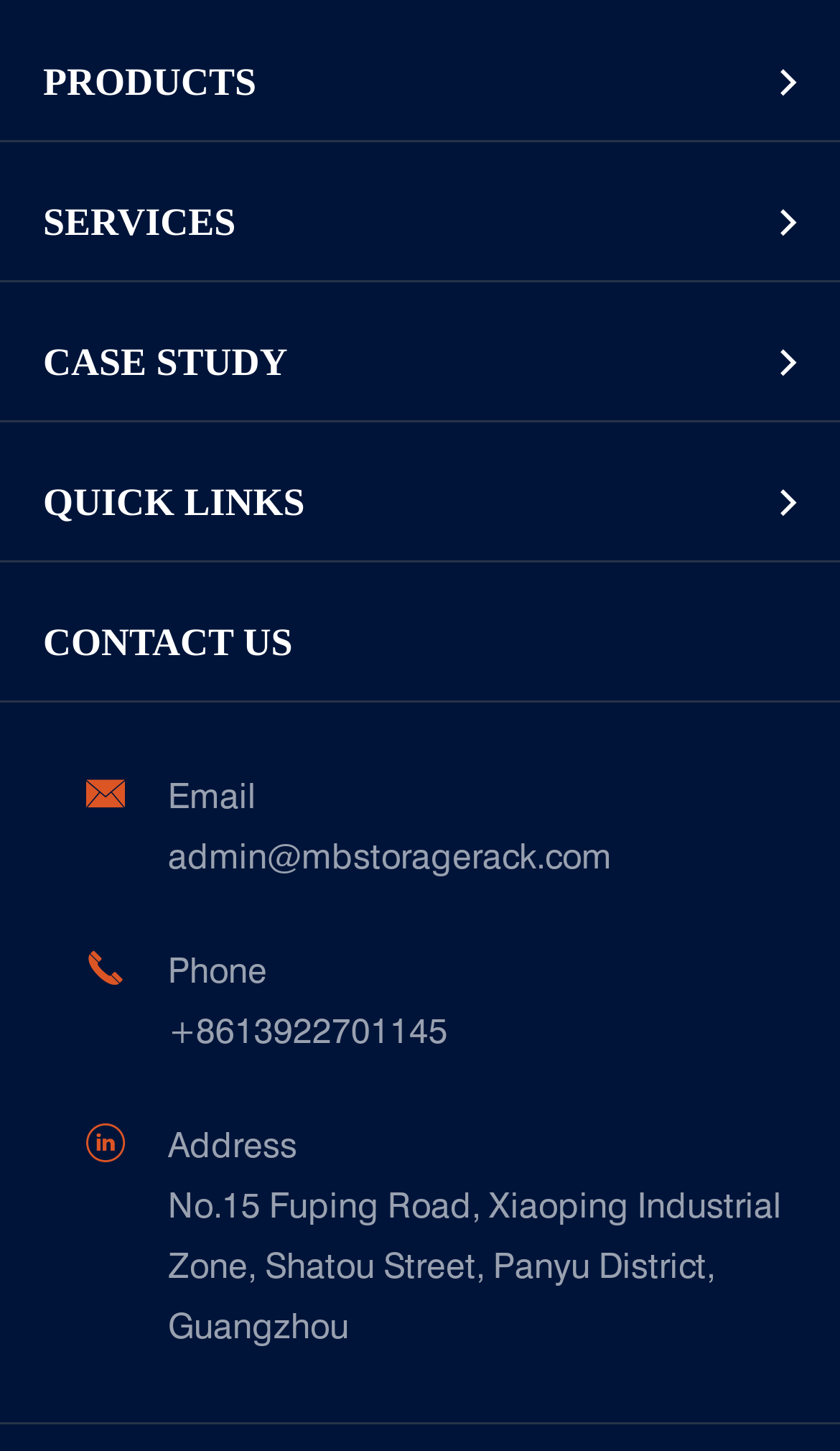What is the contact email address of the company?
Please provide a comprehensive answer based on the details in the screenshot.

The contact email address of the company is provided on the webpage, specifically under the 'CONTACT US' section, as 'admin@mbstoragerack.com'.